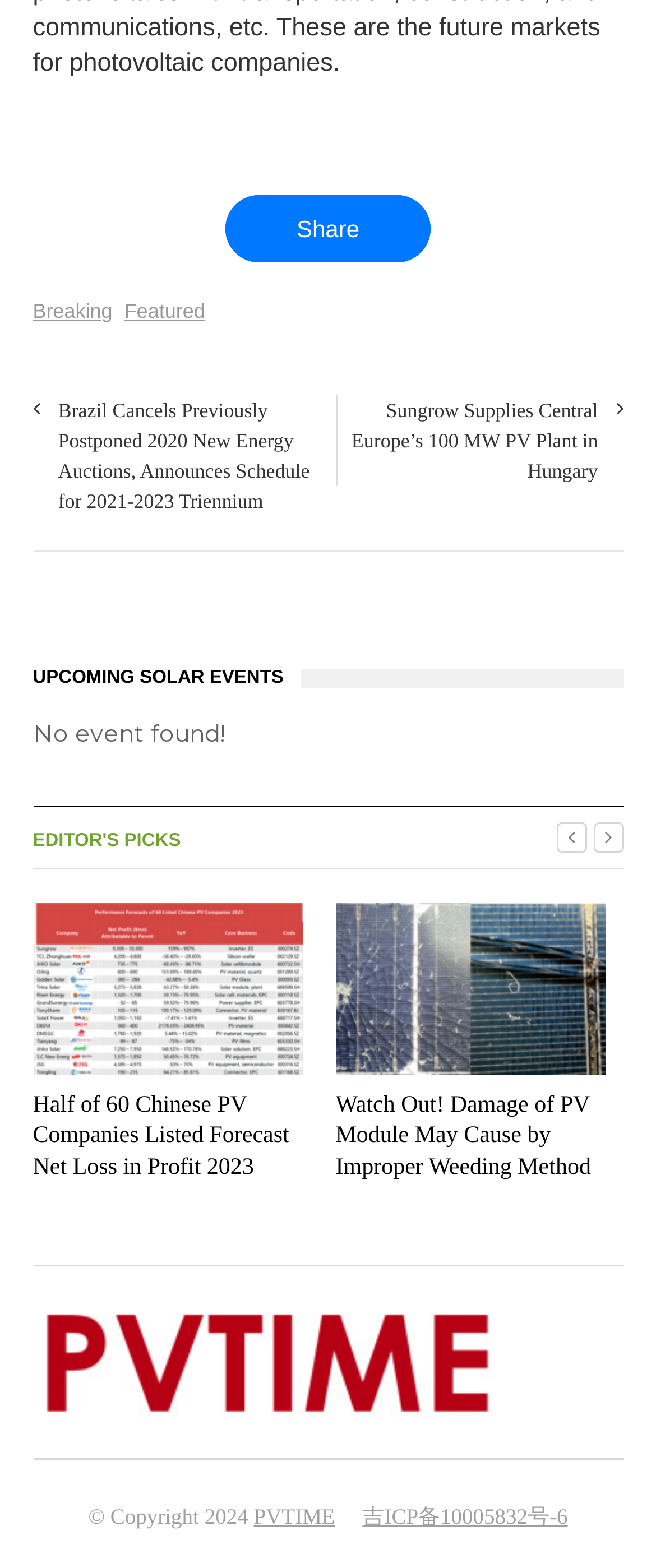What is the title of the article with the image 'Half of 60 Chinese PV Companies Listed Forecast Net Loss in Profit 2023'?
Relying on the image, give a concise answer in one word or a brief phrase.

Half of 60 Chinese PV Companies Listed Forecast Net Loss in Profit 2023